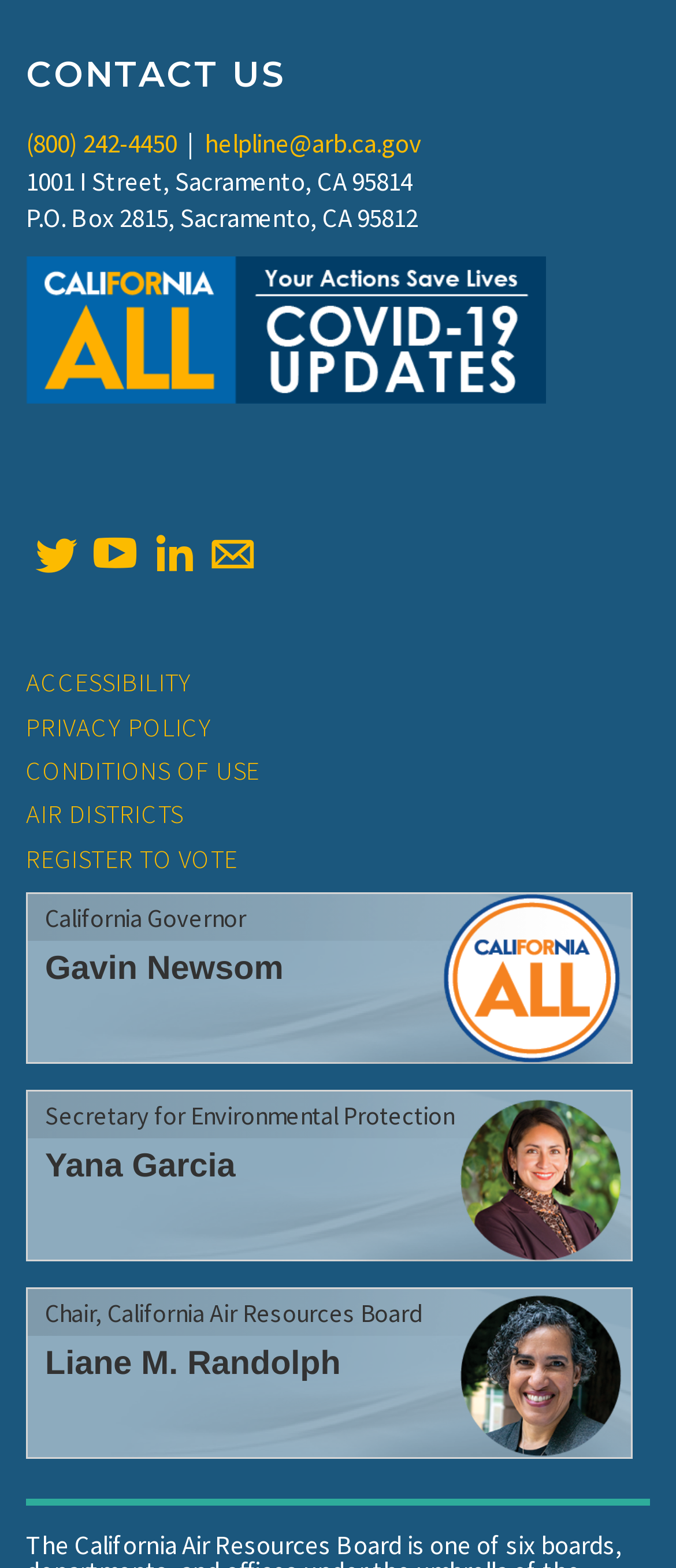From the element description Conditions of Use, predict the bounding box coordinates of the UI element. The coordinates must be specified in the format (top-left x, top-left y, bottom-right x, bottom-right y) and should be within the 0 to 1 range.

[0.038, 0.477, 0.384, 0.505]